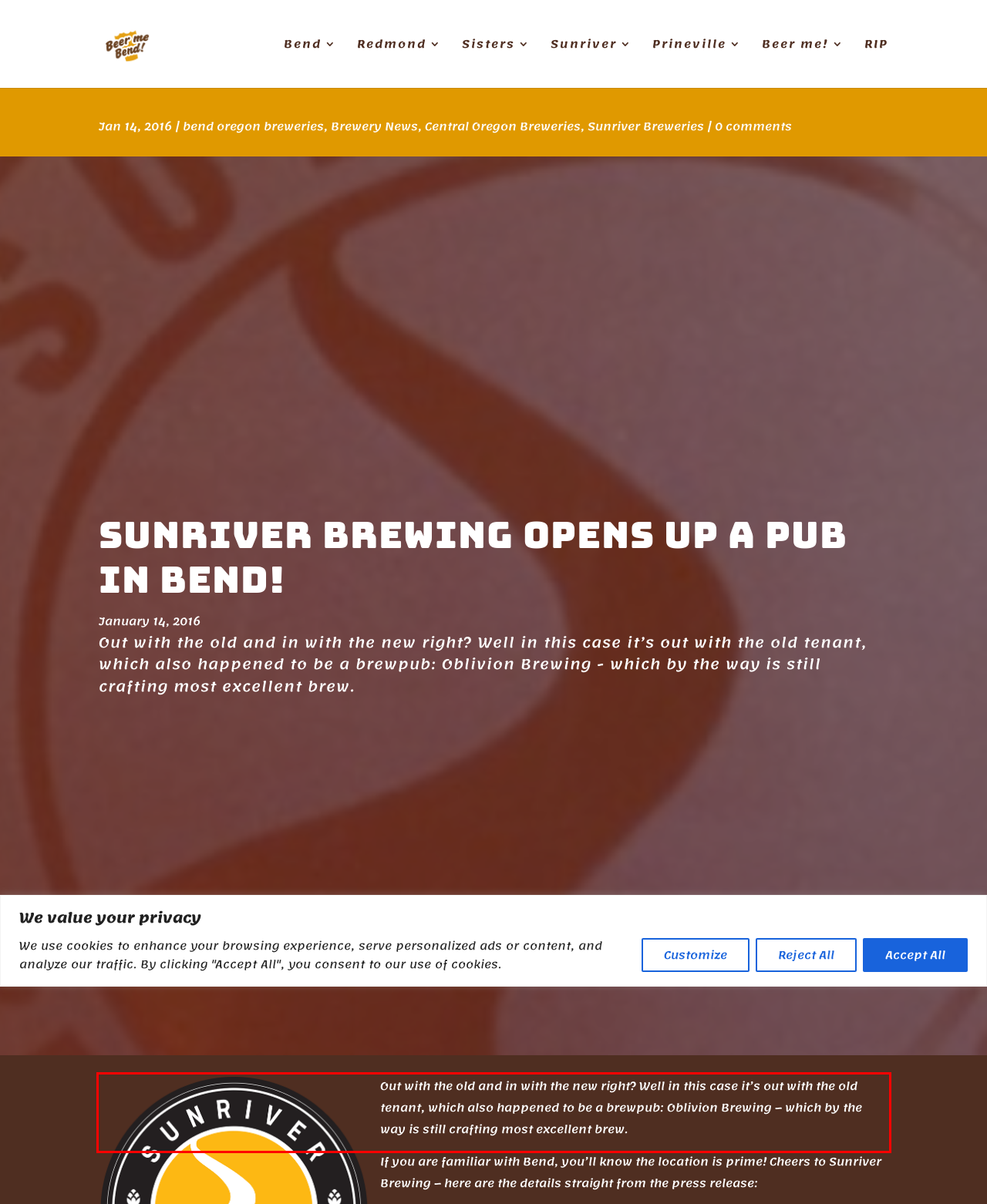Locate the red bounding box in the provided webpage screenshot and use OCR to determine the text content inside it.

Out with the old and in with the new right? Well in this case it’s out with the old tenant, which also happened to be a brewpub: Oblivion Brewing – which by the way is still crafting most excellent brew.